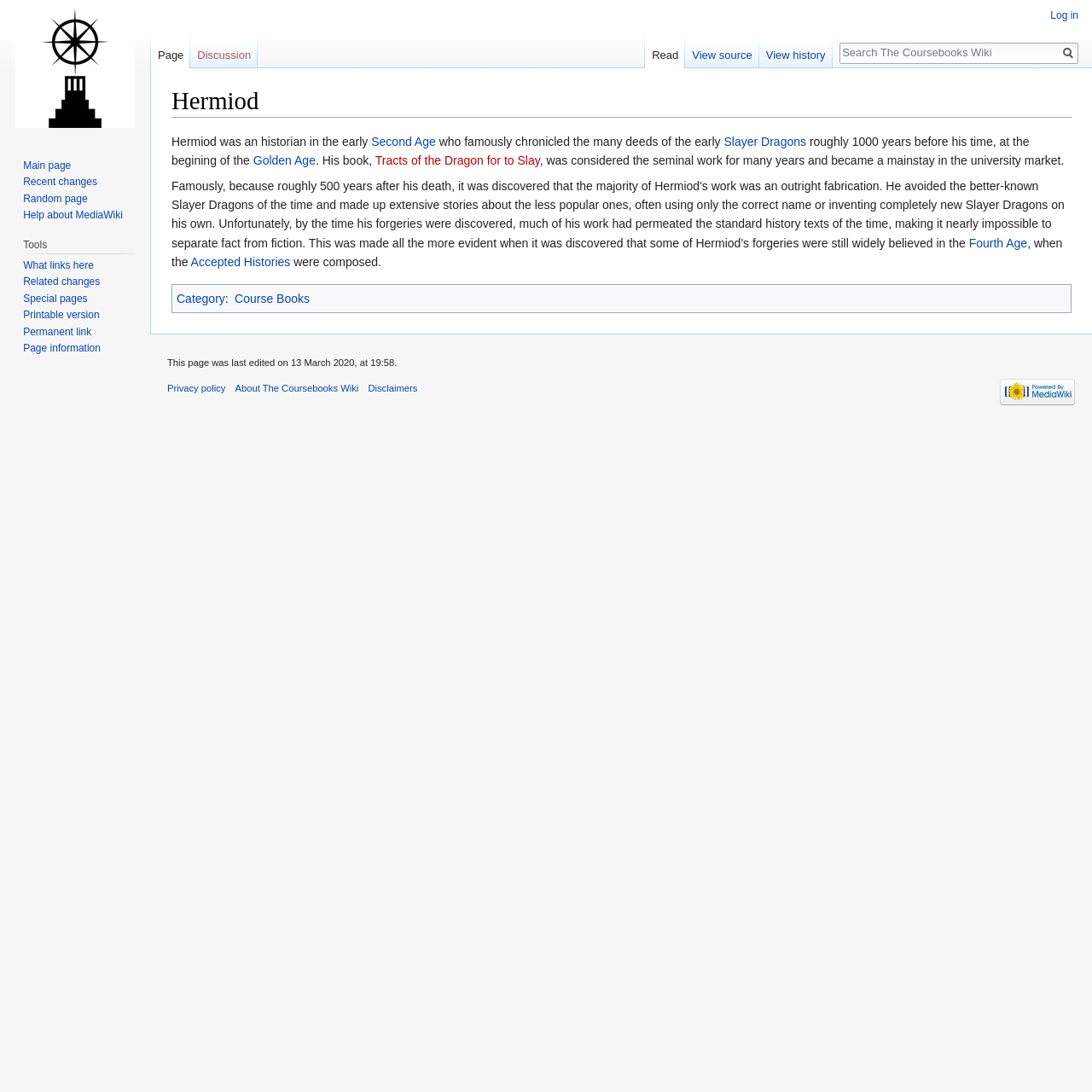Can you find the bounding box coordinates of the area I should click to execute the following instruction: "Log in"?

[0.962, 0.009, 0.988, 0.02]